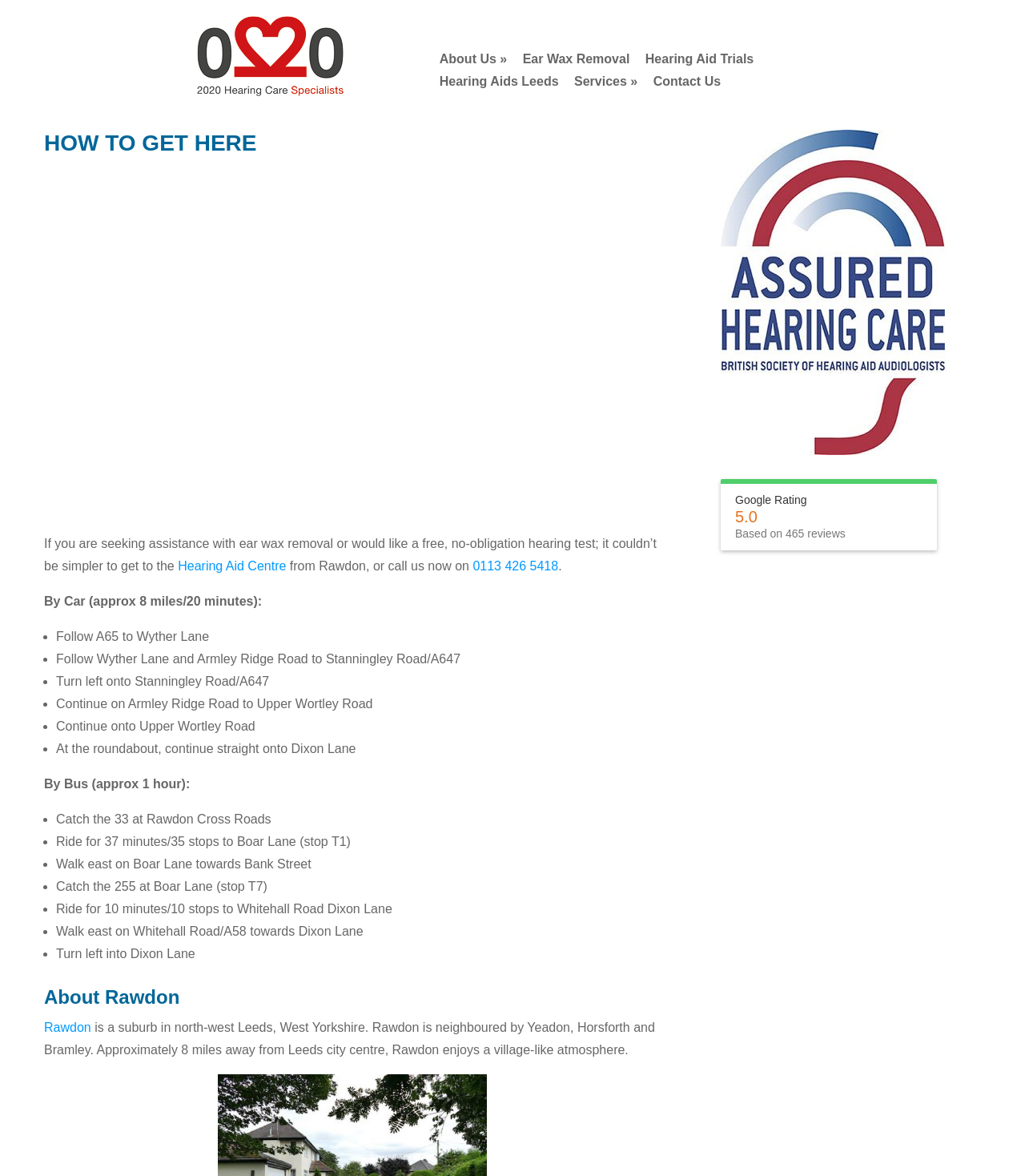Please specify the bounding box coordinates of the element that should be clicked to execute the given instruction: 'Click the '2020 Hearing Care Specialist' link'. Ensure the coordinates are four float numbers between 0 and 1, expressed as [left, top, right, bottom].

[0.192, 0.041, 0.336, 0.053]